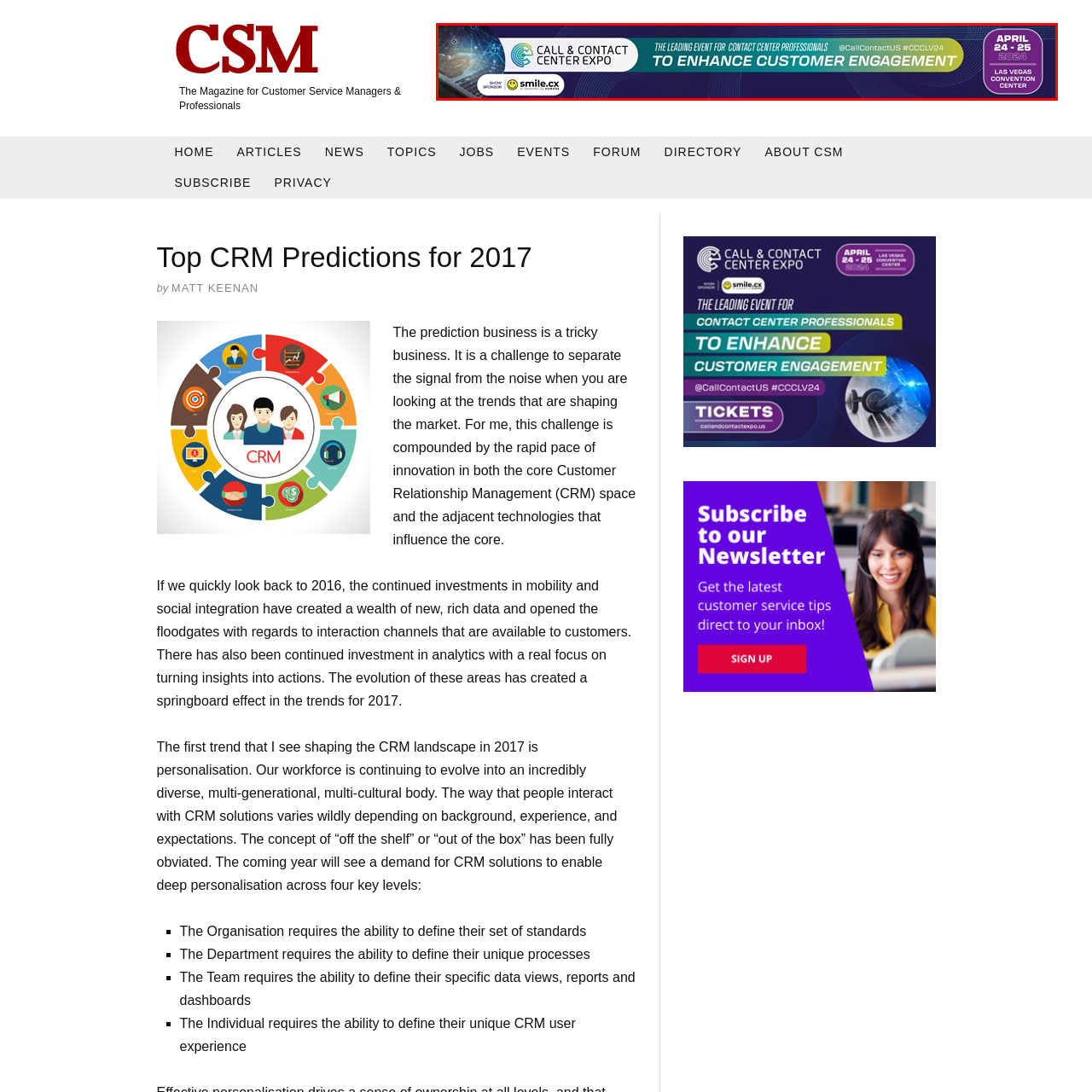Where is the event being held?
Analyze the image inside the red bounding box and provide a one-word or short-phrase answer to the question.

Las Vegas Convention Center